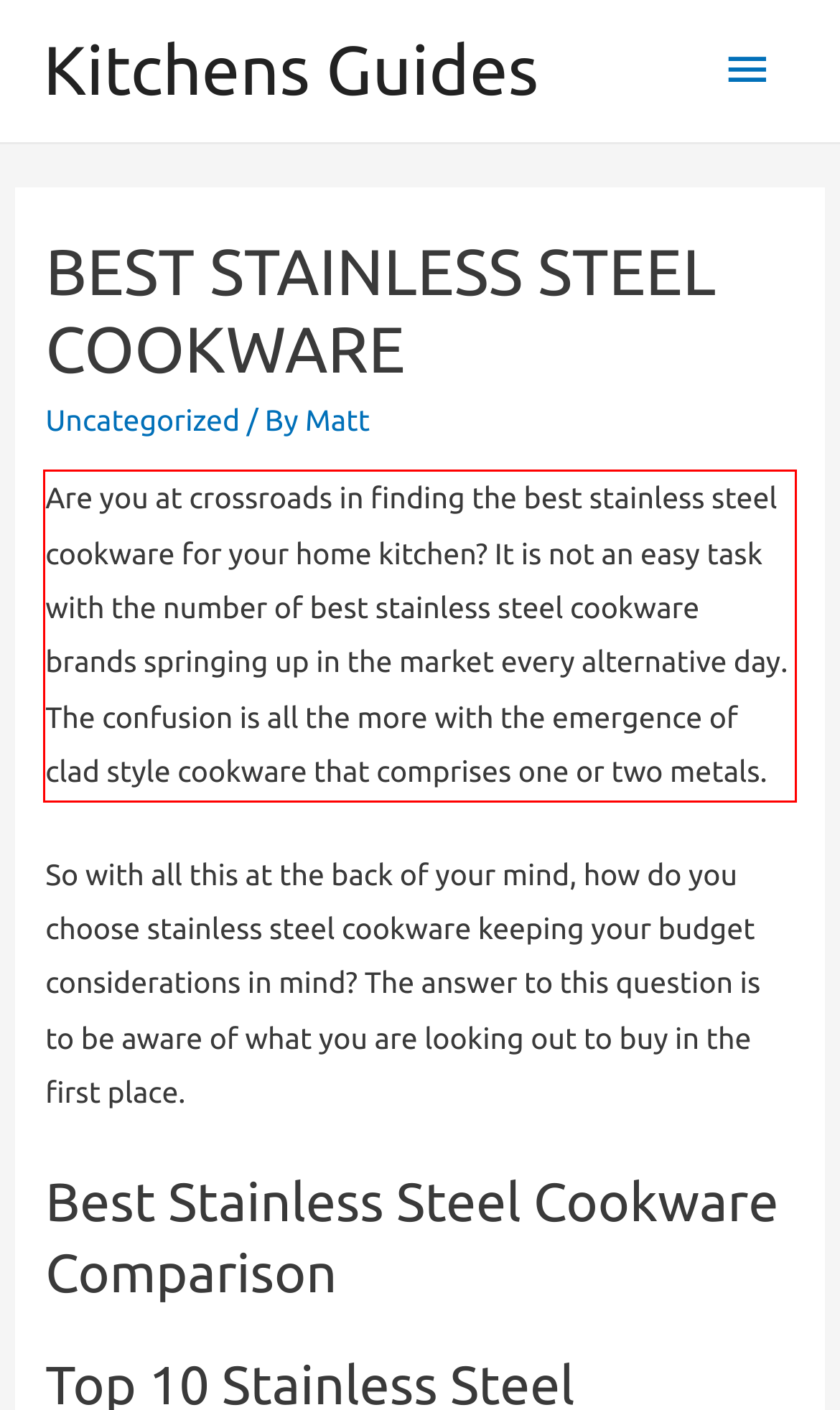Using the provided screenshot of a webpage, recognize the text inside the red rectangle bounding box by performing OCR.

Are you at crossroads in finding the best stainless steel cookware for your home kitchen? It is not an easy task with the number of best stainless steel cookware brands springing up in the market every alternative day. The confusion is all the more with the emergence of clad style cookware that comprises one or two metals.